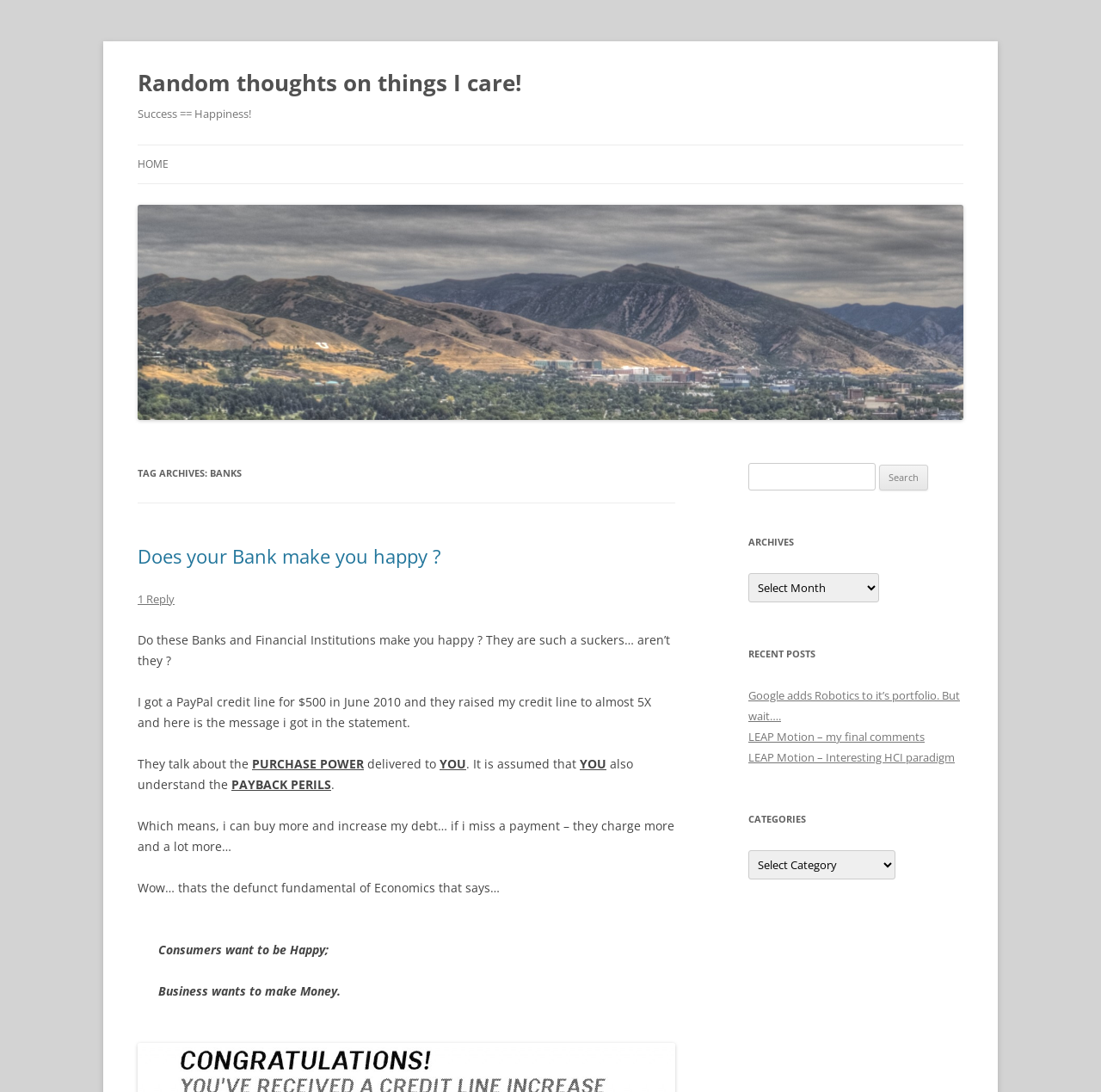Find the bounding box coordinates for the area that must be clicked to perform this action: "Check recent posts".

[0.68, 0.63, 0.872, 0.663]